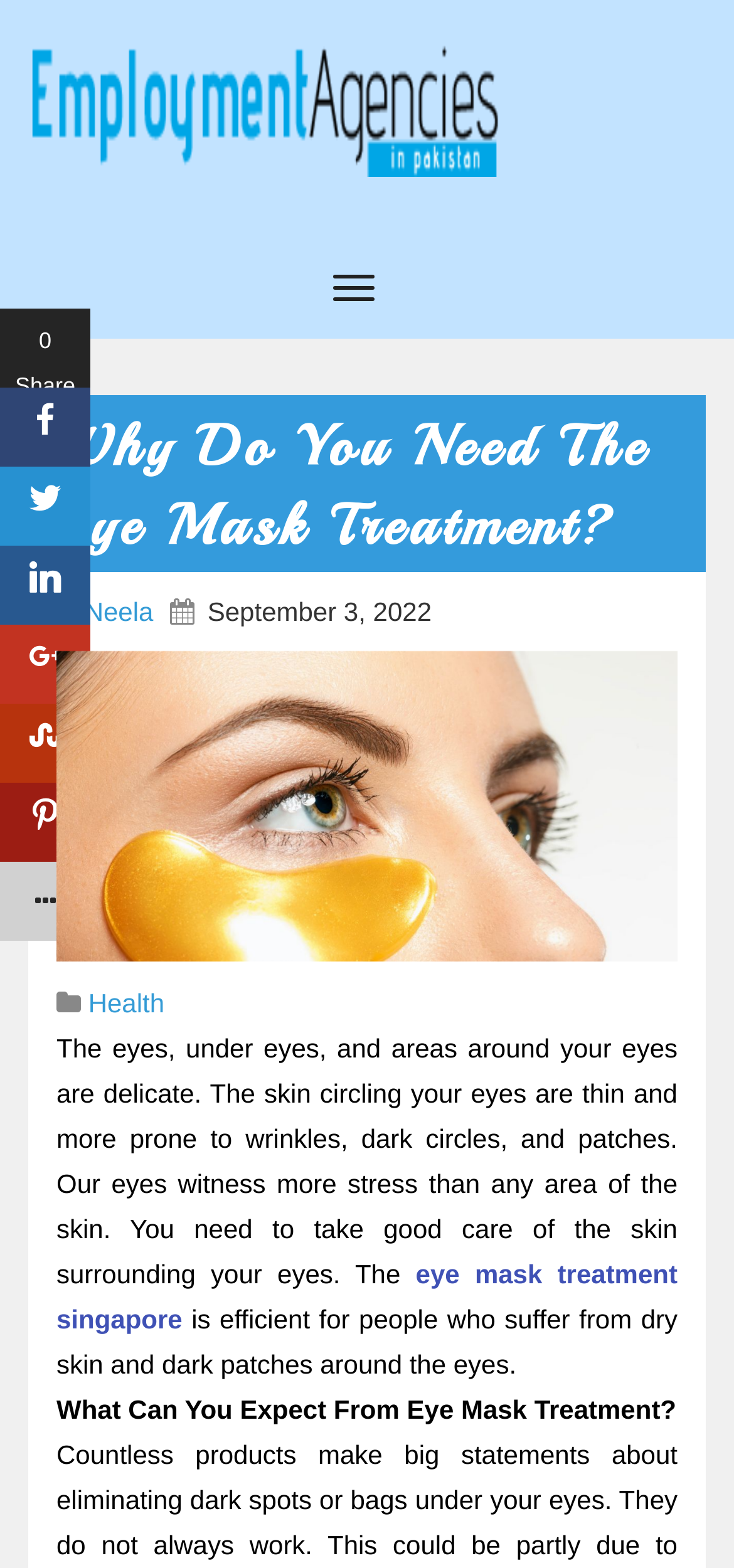Who is the author of the article?
Using the visual information from the image, give a one-word or short-phrase answer.

Neela